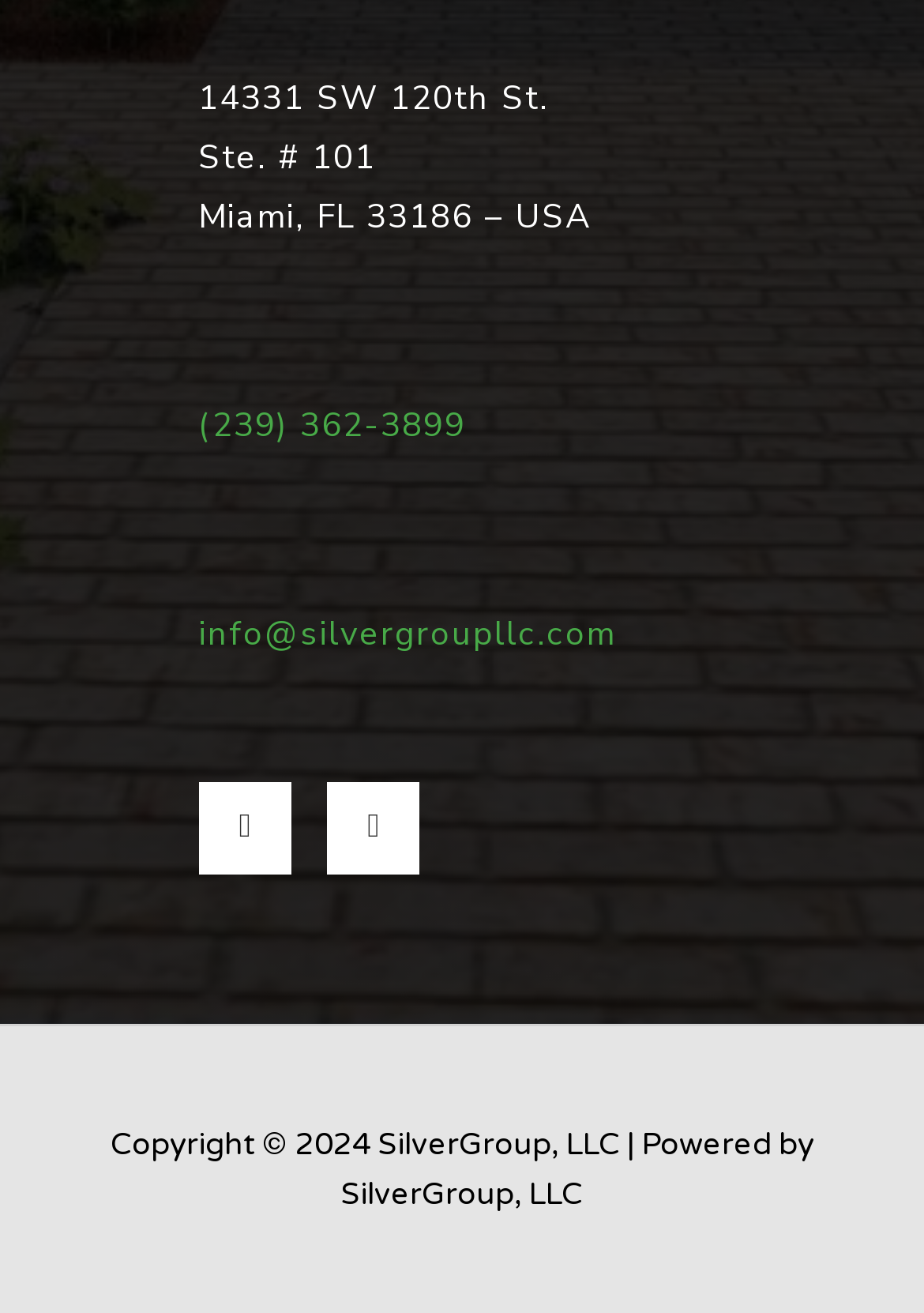Please determine the bounding box coordinates, formatted as (top-left x, top-left y, bottom-right x, bottom-right y), with all values as floating point numbers between 0 and 1. Identify the bounding box of the region described as: Facebook-f

[0.215, 0.596, 0.315, 0.667]